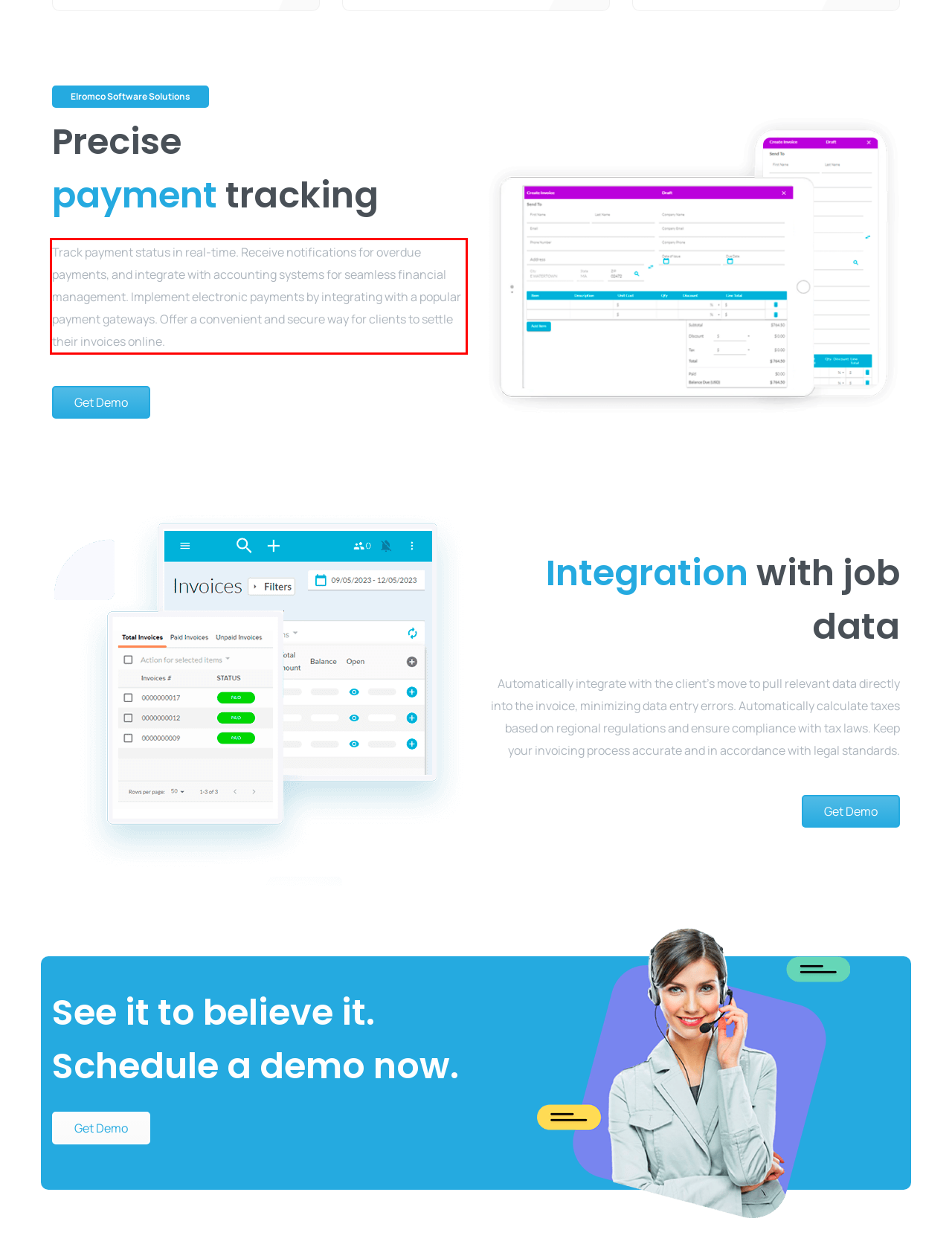Given a screenshot of a webpage containing a red bounding box, perform OCR on the text within this red bounding box and provide the text content.

Track payment status in real-time. Receive notifications for overdue payments, and integrate with accounting systems for seamless financial management. Implement electronic payments by integrating with a popular payment gateways. Offer a convenient and secure way for clients to settle their invoices online.